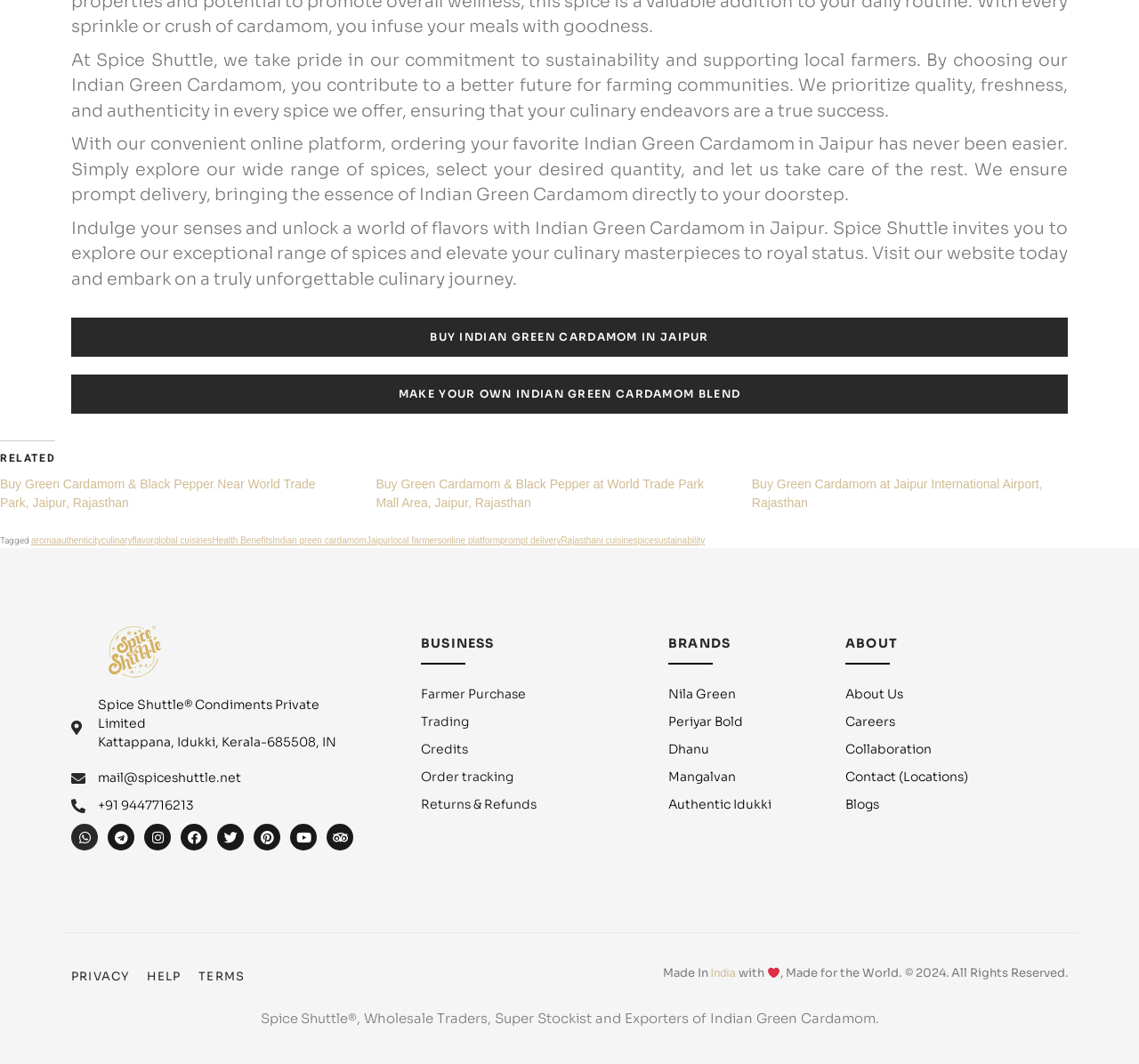From the webpage screenshot, predict the bounding box of the UI element that matches this description: "Indian green cardamom".

[0.239, 0.504, 0.322, 0.513]